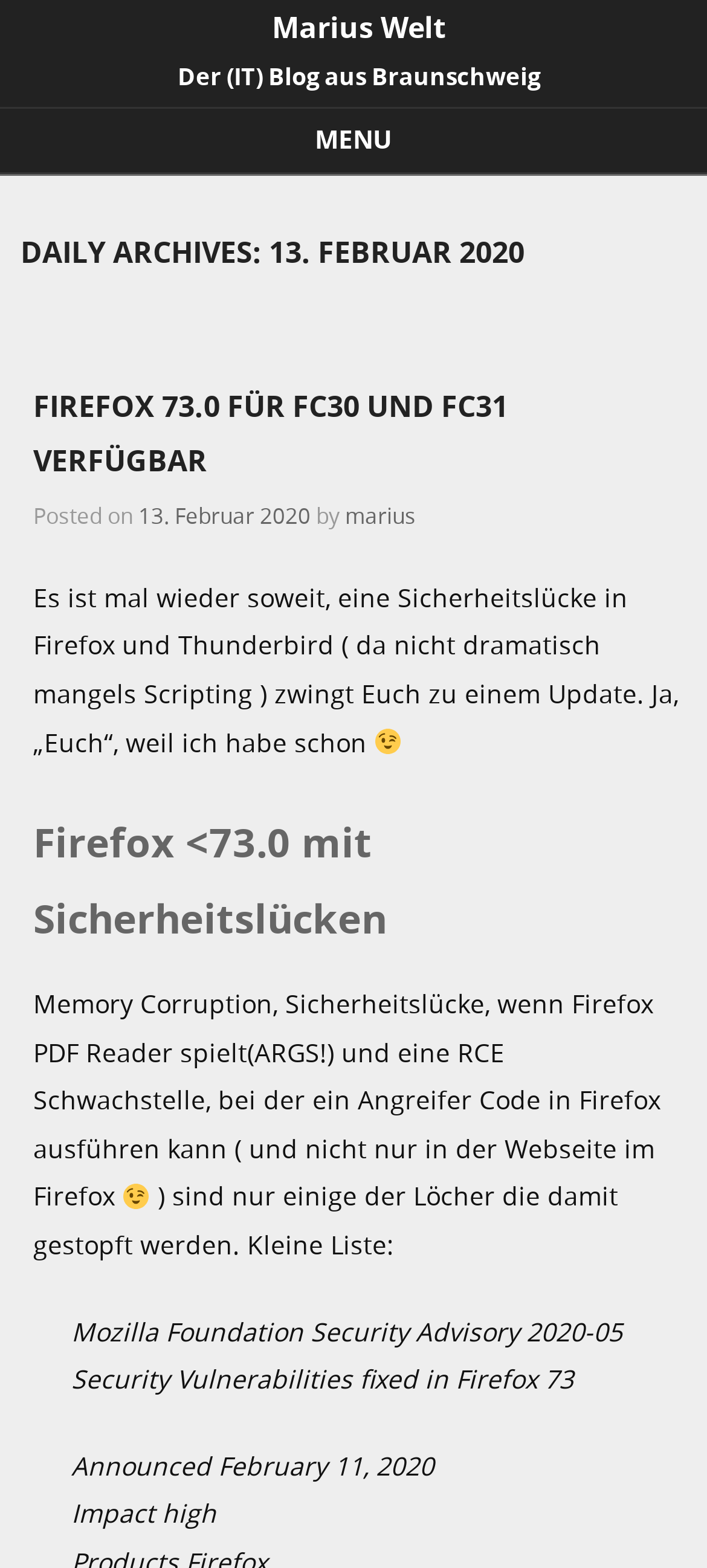Refer to the image and provide an in-depth answer to the question: 
What is the date of the blog post?

The date of the blog post is '13. Februar 2020' which is mentioned in the link element with the text '13. Februar 2020' and also in the time element with the same text.